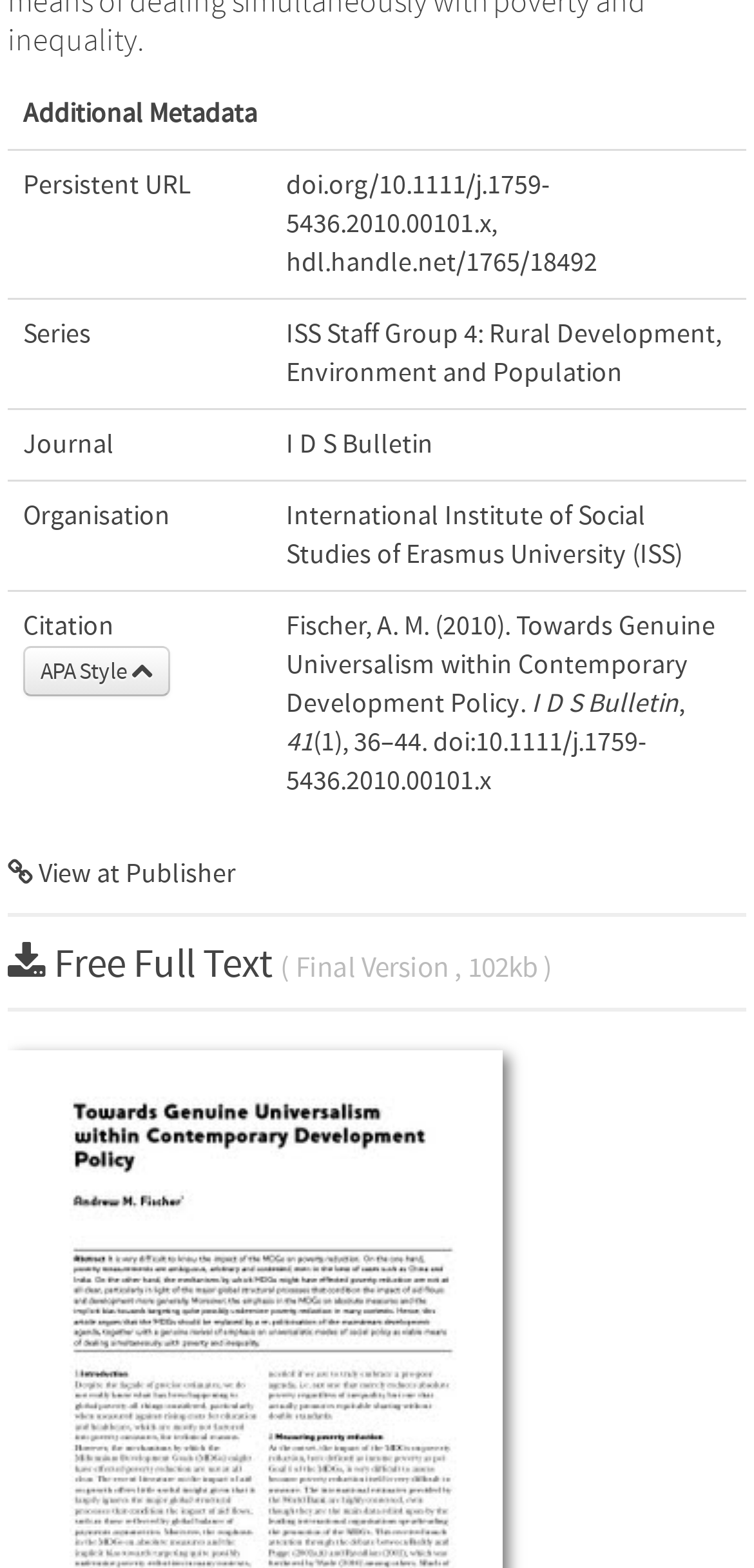Pinpoint the bounding box coordinates of the clickable area needed to execute the instruction: "Get Free Full Text". The coordinates should be specified as four float numbers between 0 and 1, i.e., [left, top, right, bottom].

[0.01, 0.601, 0.733, 0.631]